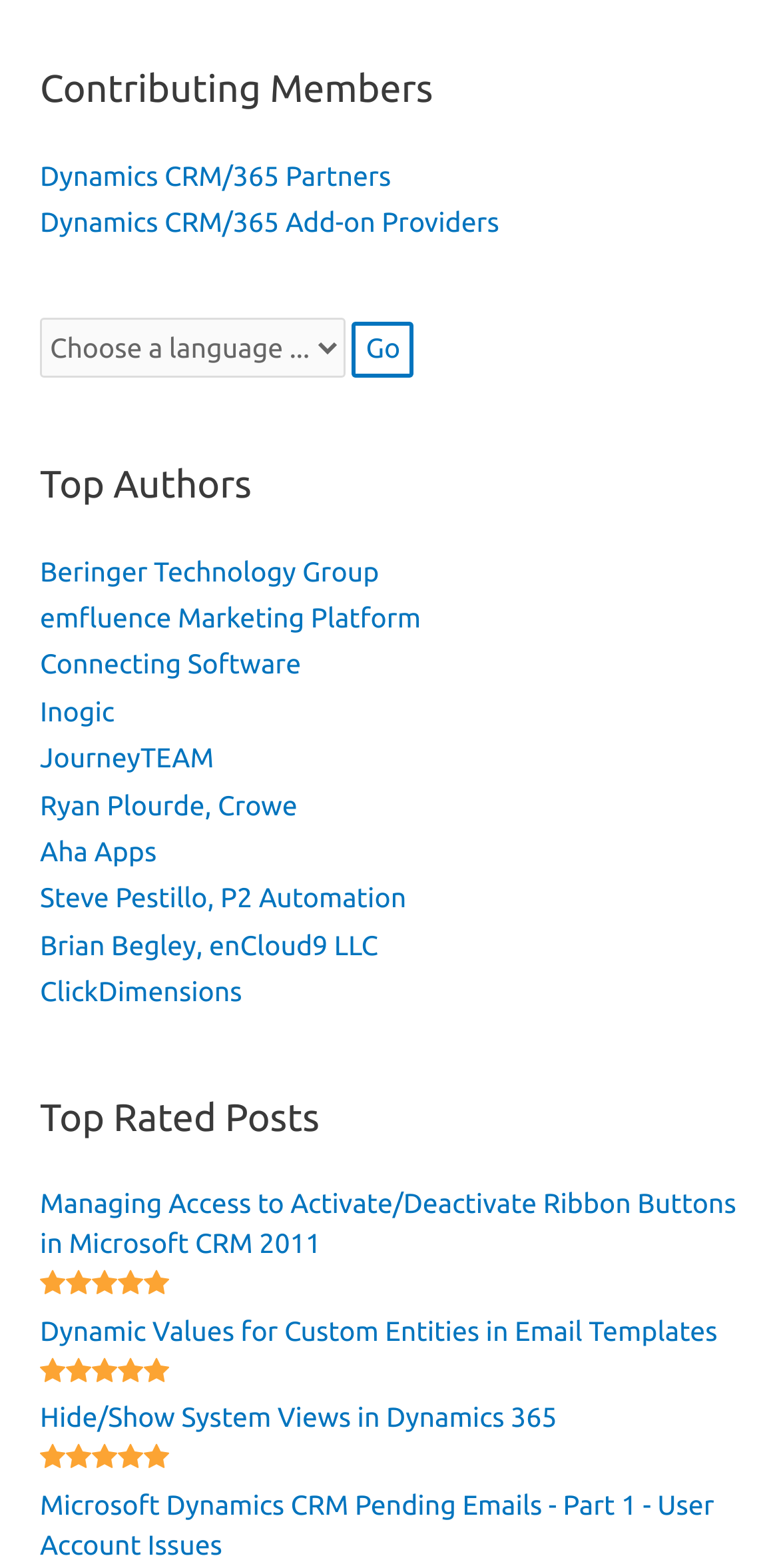What is the purpose of the 'Go' button?
Answer the question based on the image using a single word or a brief phrase.

To submit a selection